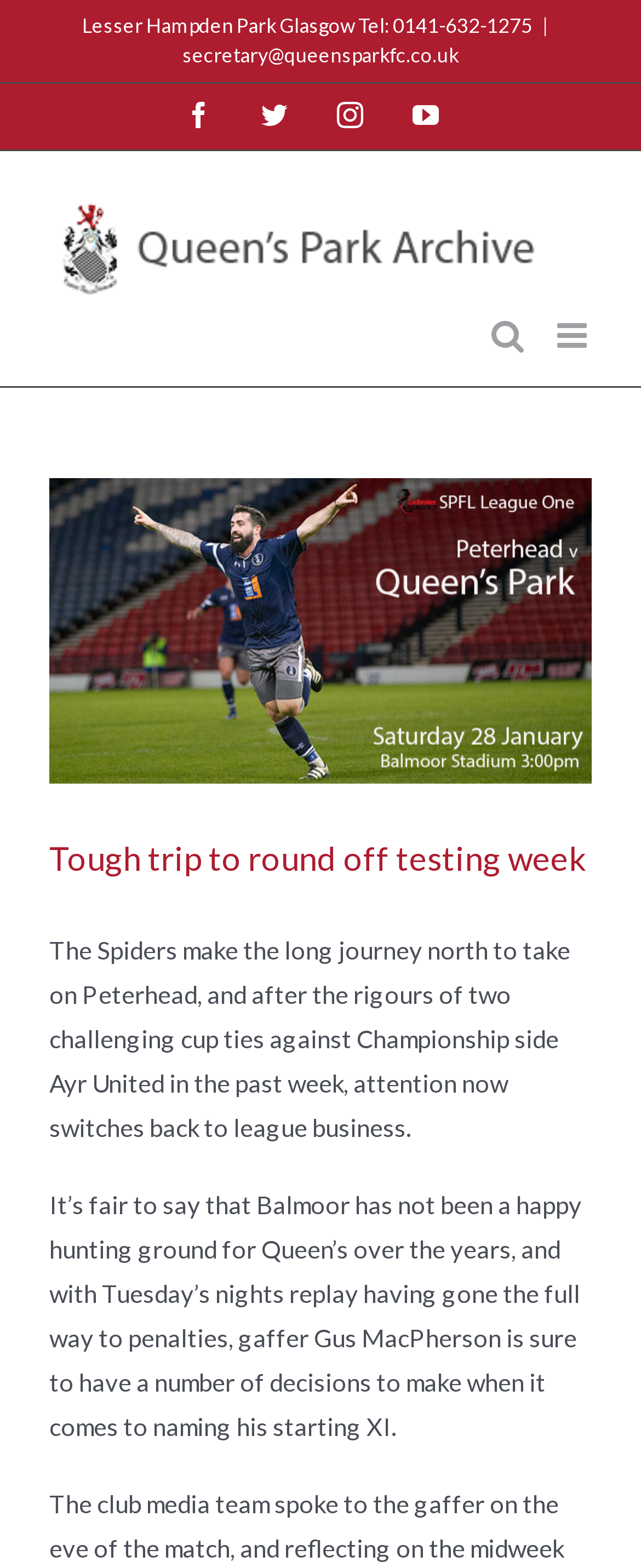Please determine the headline of the webpage and provide its content.

Tough trip to round off testing week